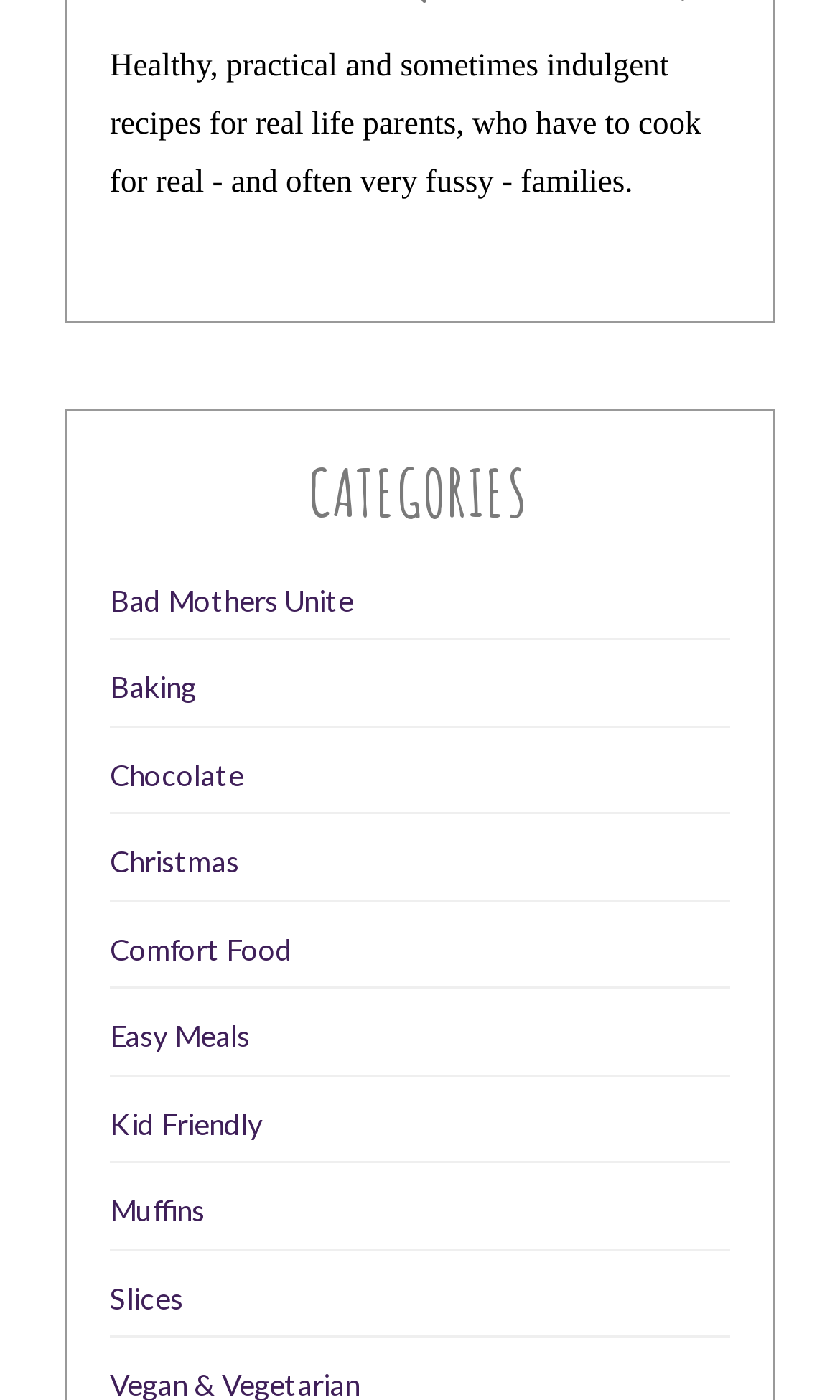Please answer the following query using a single word or phrase: 
What is the first category of recipes listed?

Bad Mothers Unite